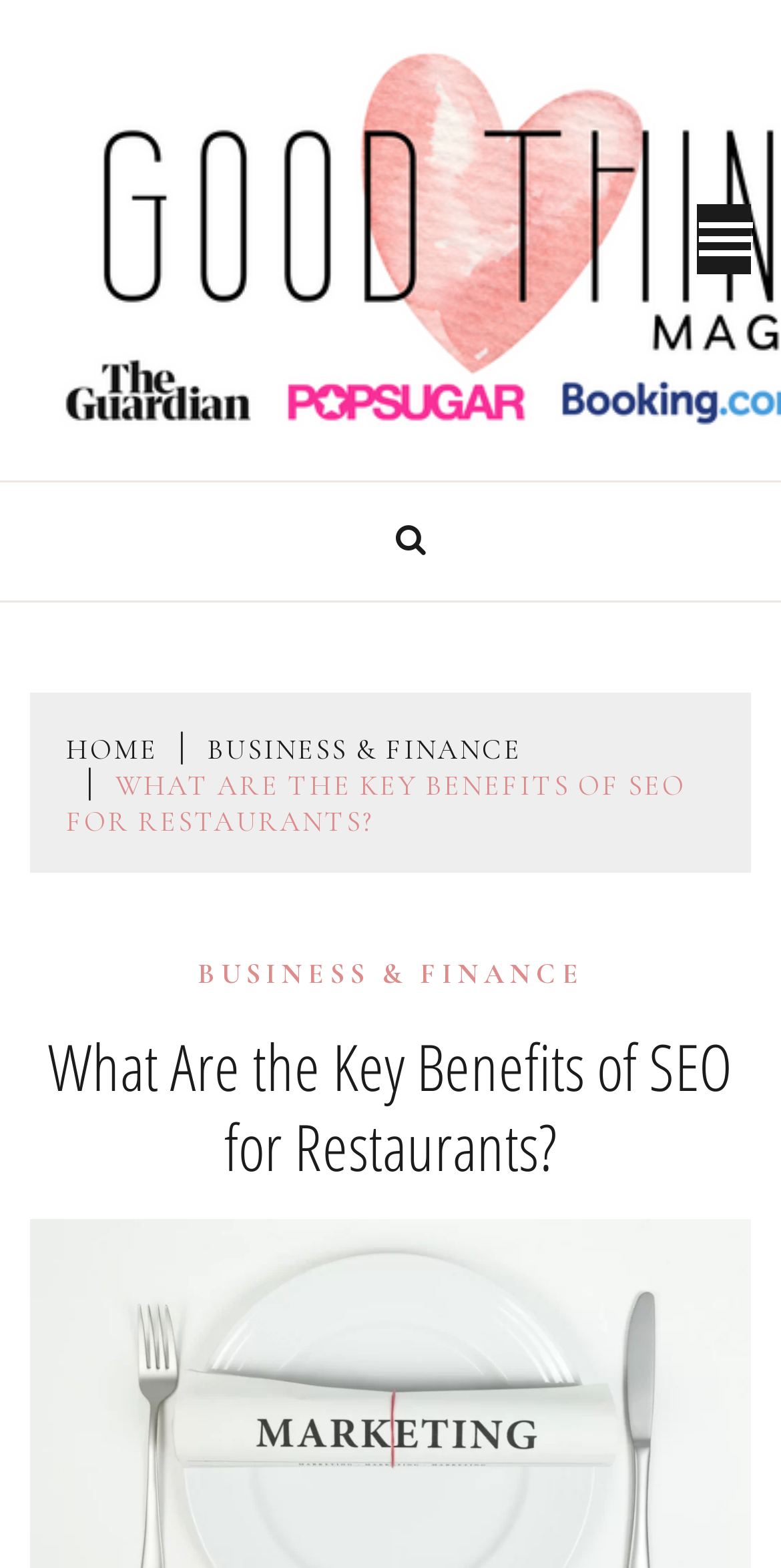Create a detailed summary of the webpage's content and design.

The webpage appears to be an article from Good Things Magazine, with a focus on the benefits of SEO for restaurants. At the top left of the page, there is a link to the magazine's homepage, "Good Things Magazine", and a larger, more prominent link to the same destination, "GOOD THINGS MAGAZINE", situated to the right of the first link. 

On the top right side of the page, there is a button with no text, which controls the primary menu. Below this button, there is another button with a font awesome icon, '\uf002'. 

The main content of the page is divided into sections, with a navigation menu, labeled "Breadcrumbs", situated above the main heading. This navigation menu contains four links: "HOME", "BUSINESS & FINANCE", "WHAT ARE THE KEY BENEFITS OF SEO FOR RESTAURANTS?", and another "BUSINESS & FINANCE" link. 

The main heading, "What Are the Key Benefits of SEO for Restaurants?", is prominently displayed below the navigation menu. The article's content, which is not explicitly described in the accessibility tree, is likely situated below this heading, given the context of the meta description, which mentions the competition in the restaurant business and the importance of SEO.